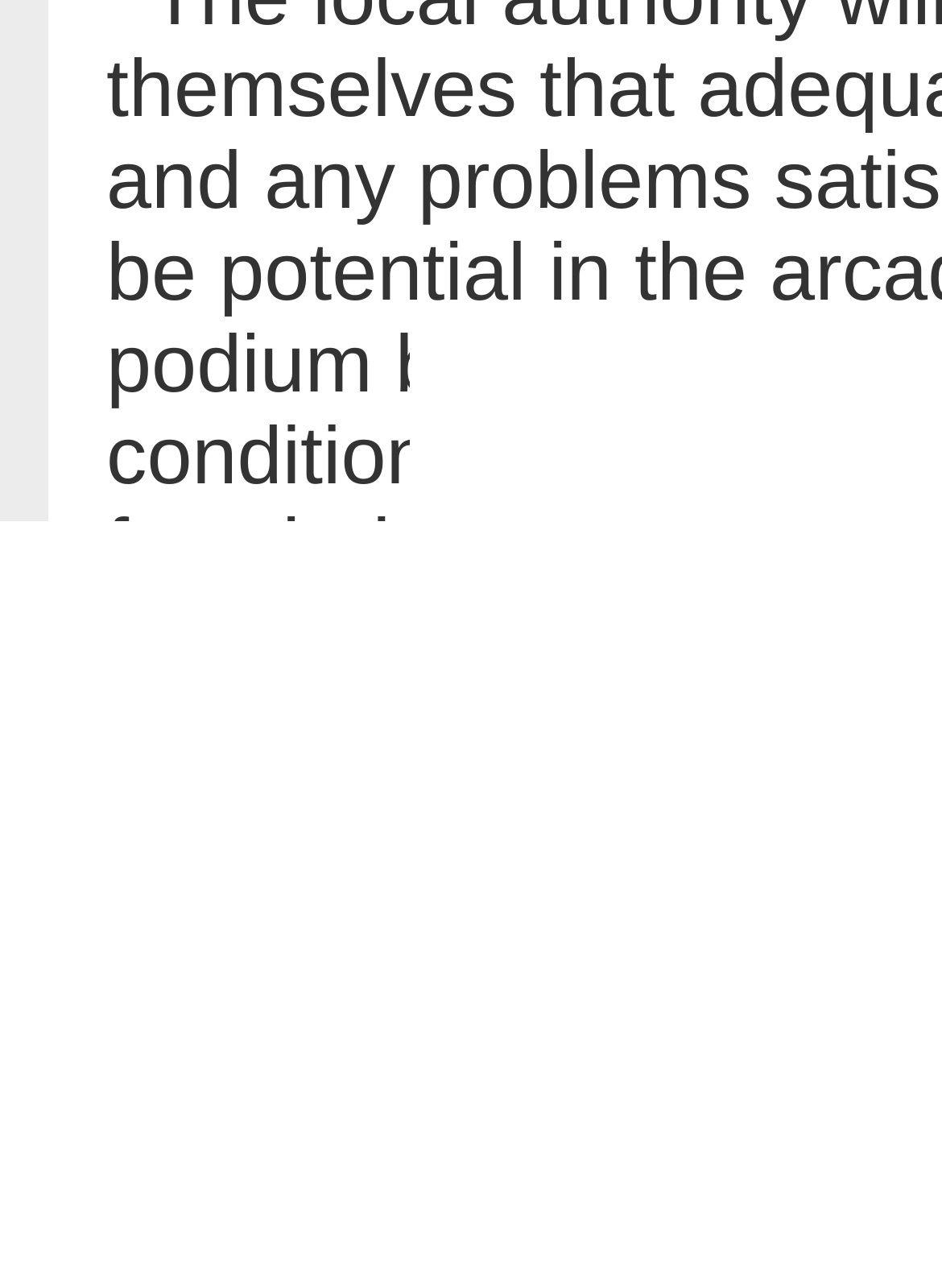Give a short answer to this question using one word or a phrase:
How many links are there at the bottom of the page?

5